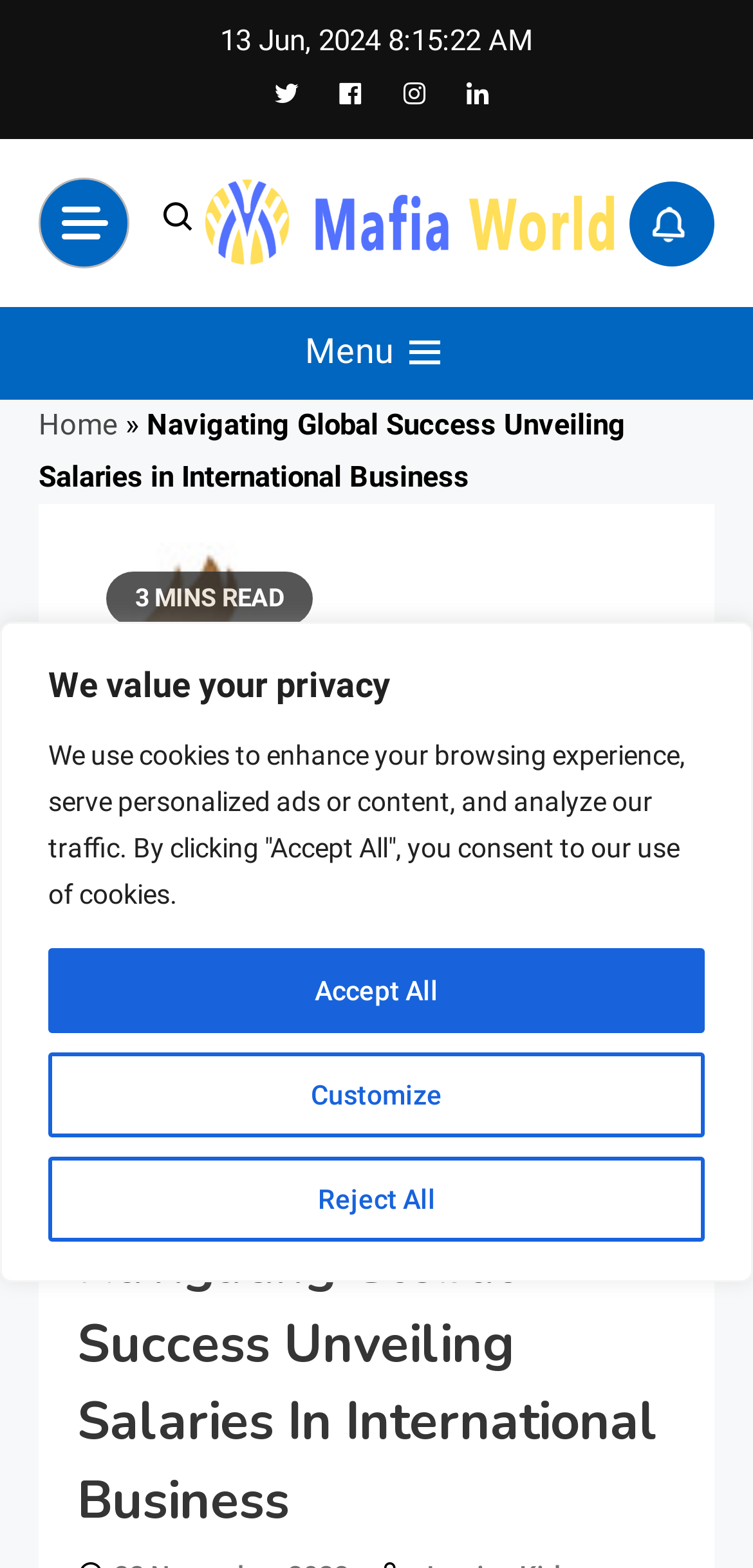What is the name of the website?
Answer the question with a detailed explanation, including all necessary information.

The name of the website is displayed as a heading and also as an image, both of which contain the text 'Mafia World'. This suggests that 'Mafia World' is the name of the website.